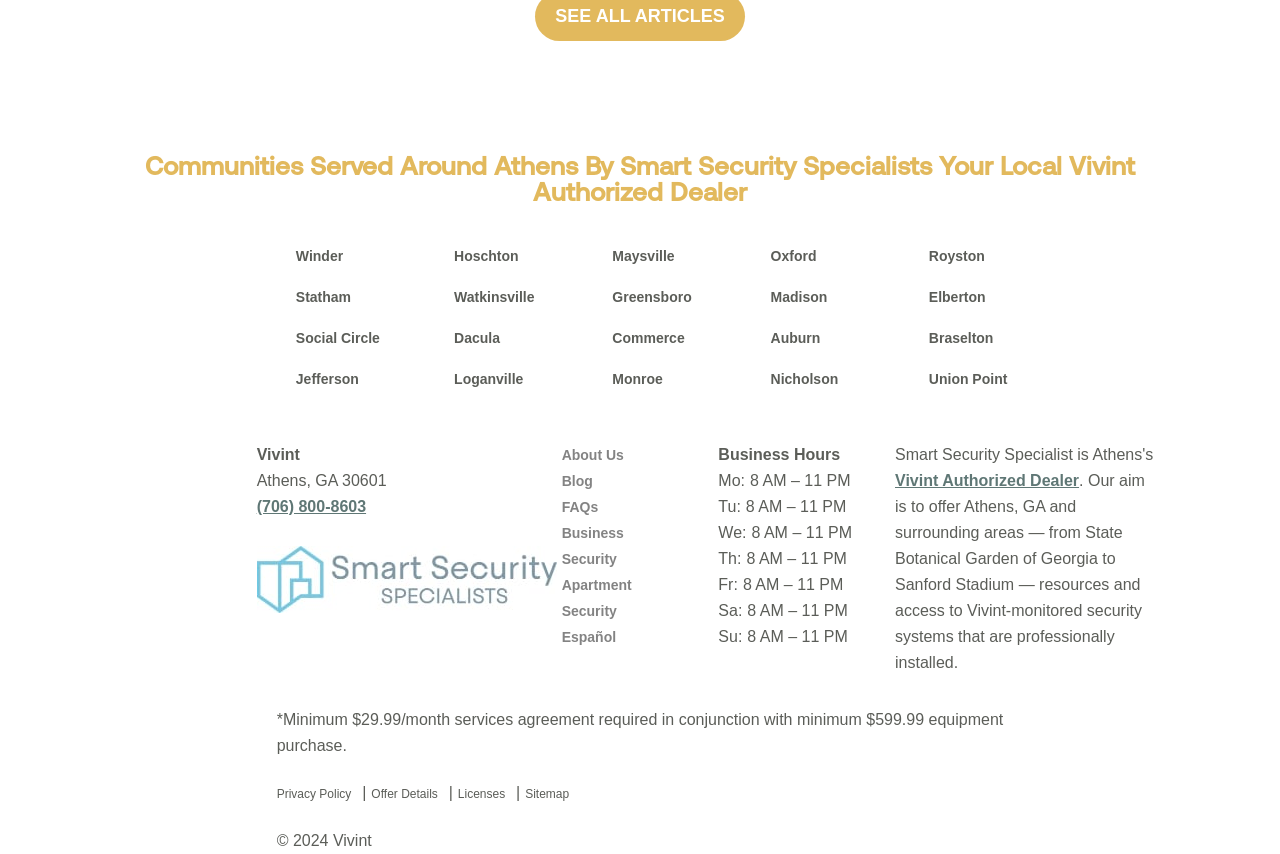Locate the bounding box coordinates of the area you need to click to fulfill this instruction: 'Call (706) 800-8603'. The coordinates must be in the form of four float numbers ranging from 0 to 1: [left, top, right, bottom].

[0.201, 0.583, 0.286, 0.603]